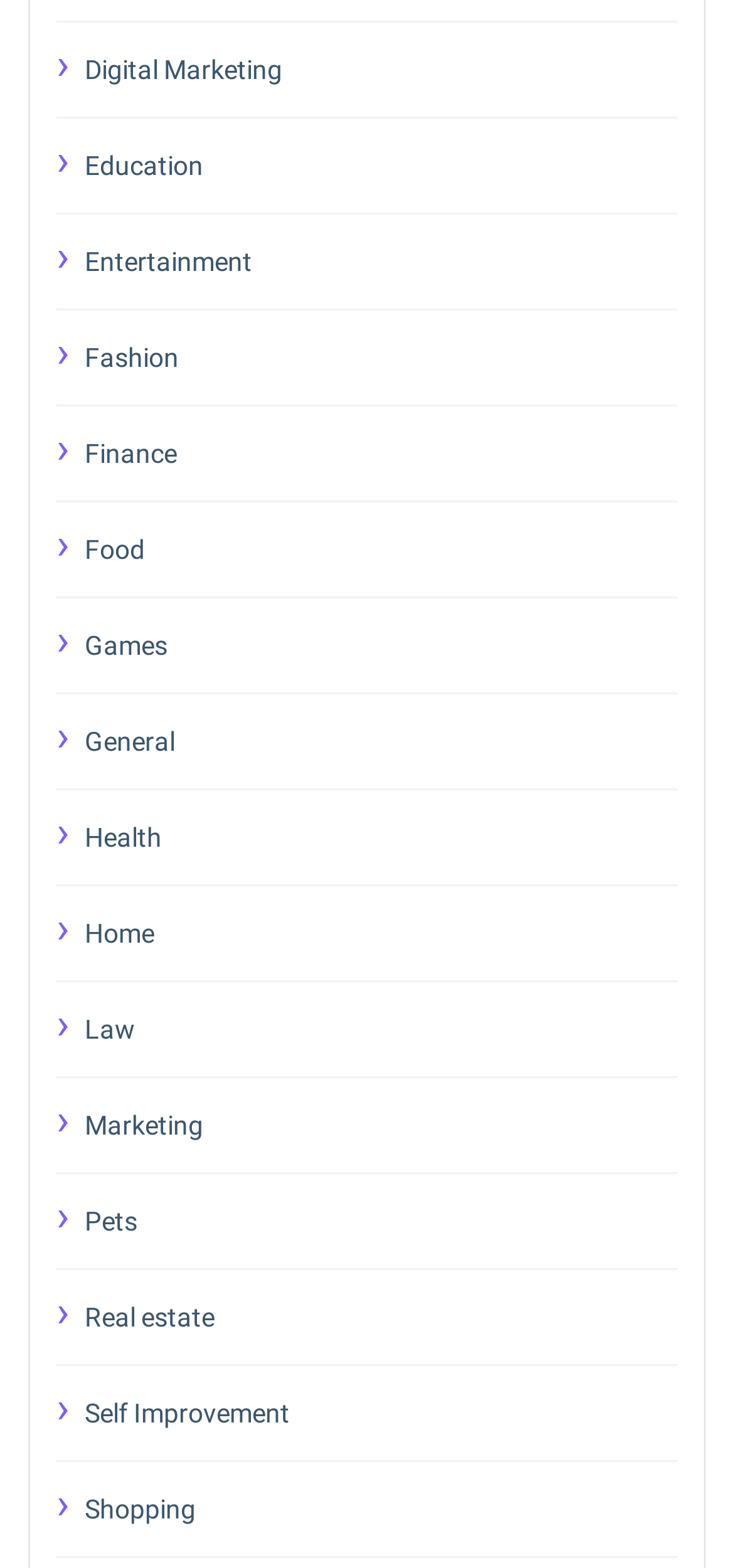Given the description: "Digital Marketing", determine the bounding box coordinates of the UI element. The coordinates should be formatted as four float numbers between 0 and 1, [left, top, right, bottom].

[0.115, 0.029, 0.923, 0.06]